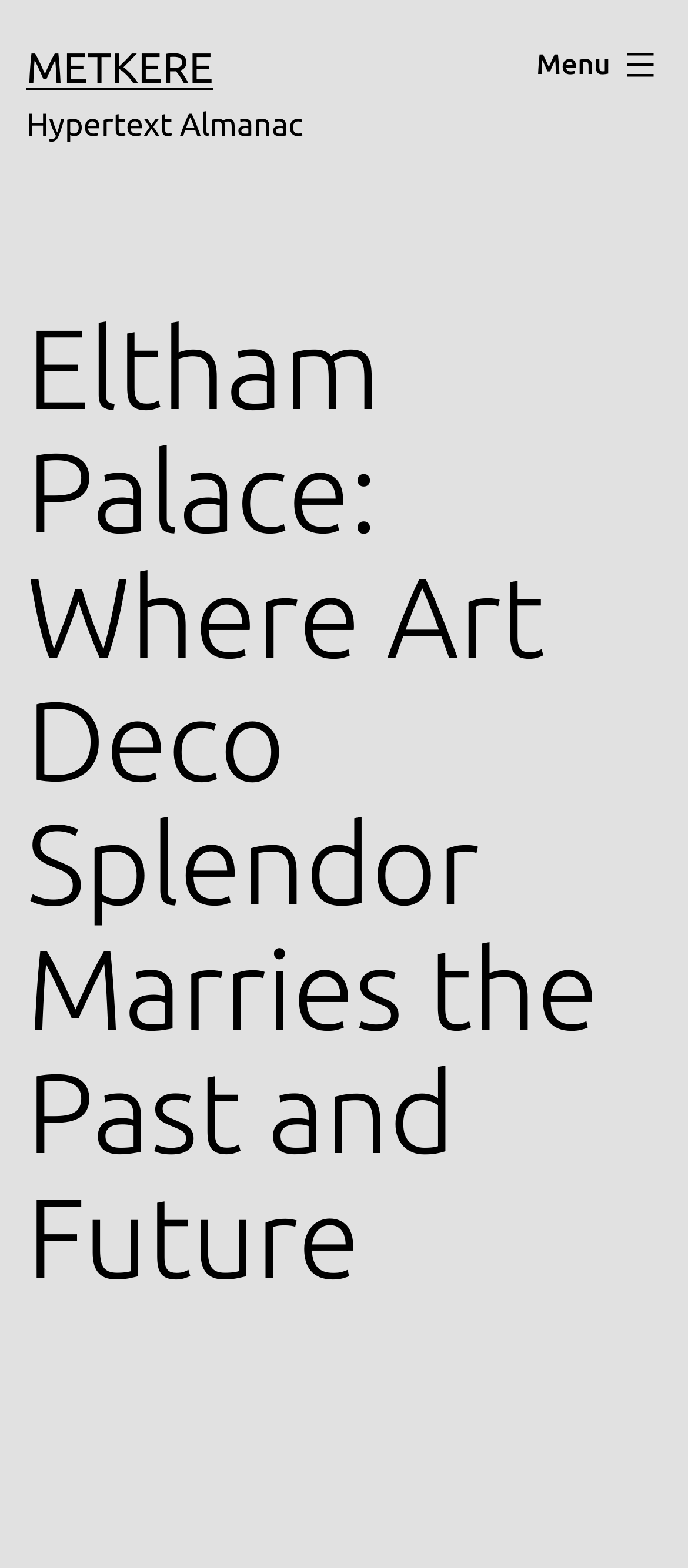Please determine the bounding box coordinates for the UI element described here. Use the format (top-left x, top-left y, bottom-right x, bottom-right y) with values bounded between 0 and 1: Metkere

[0.038, 0.028, 0.31, 0.058]